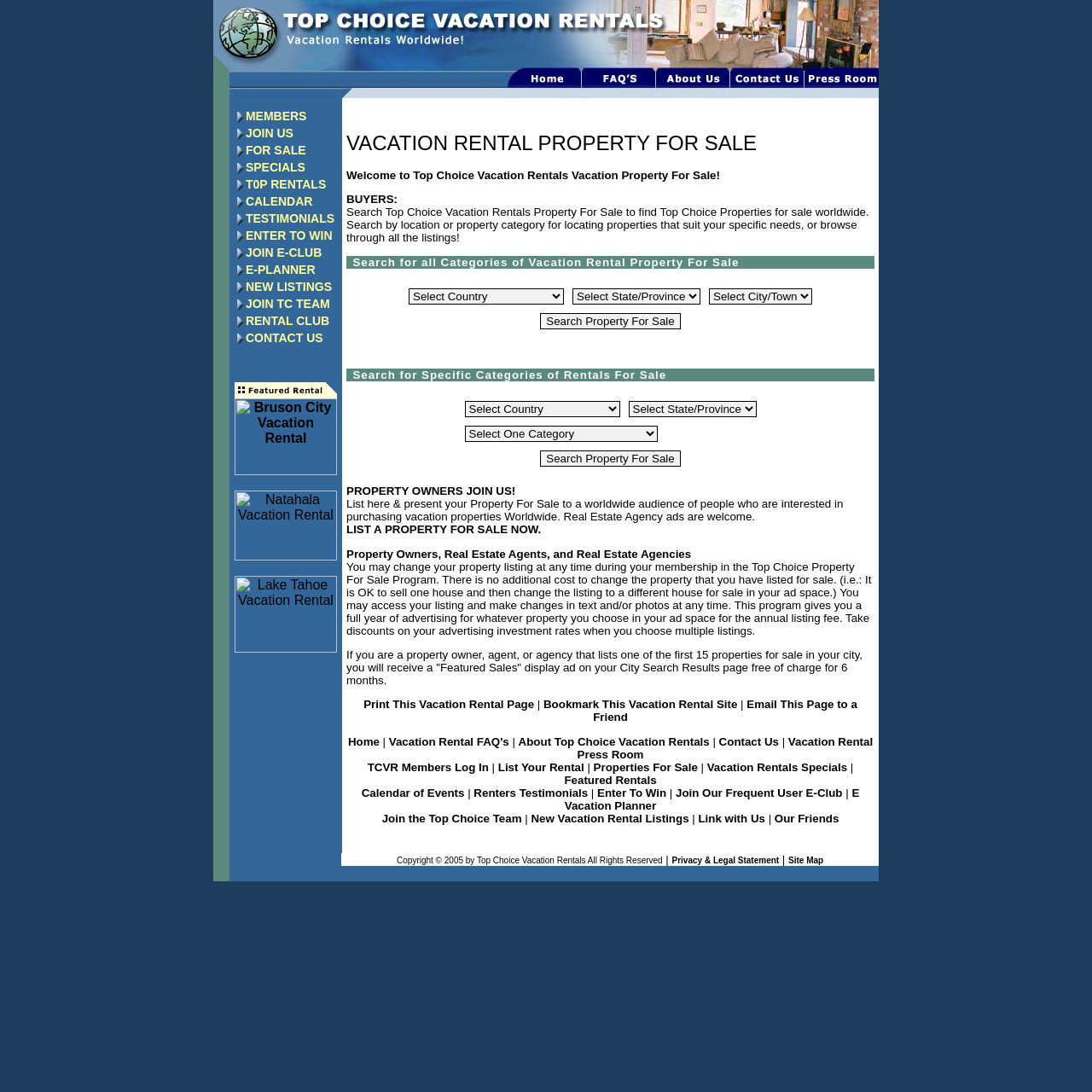Please locate the bounding box coordinates for the element that should be clicked to achieve the following instruction: "View Bruson City Vacation Rental". Ensure the coordinates are given as four float numbers between 0 and 1, i.e., [left, top, right, bottom].

[0.21, 0.09, 0.313, 0.781]